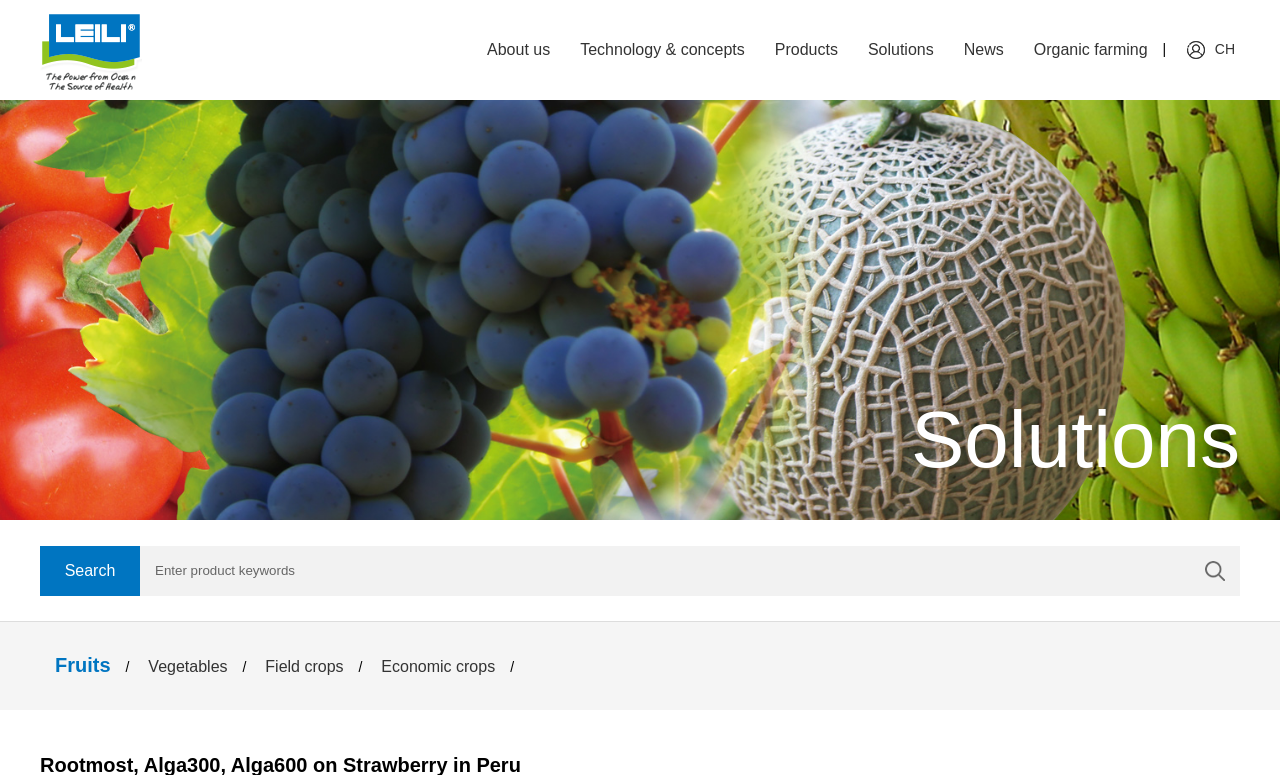Answer this question using a single word or a brief phrase:
What is the first menu item?

About us